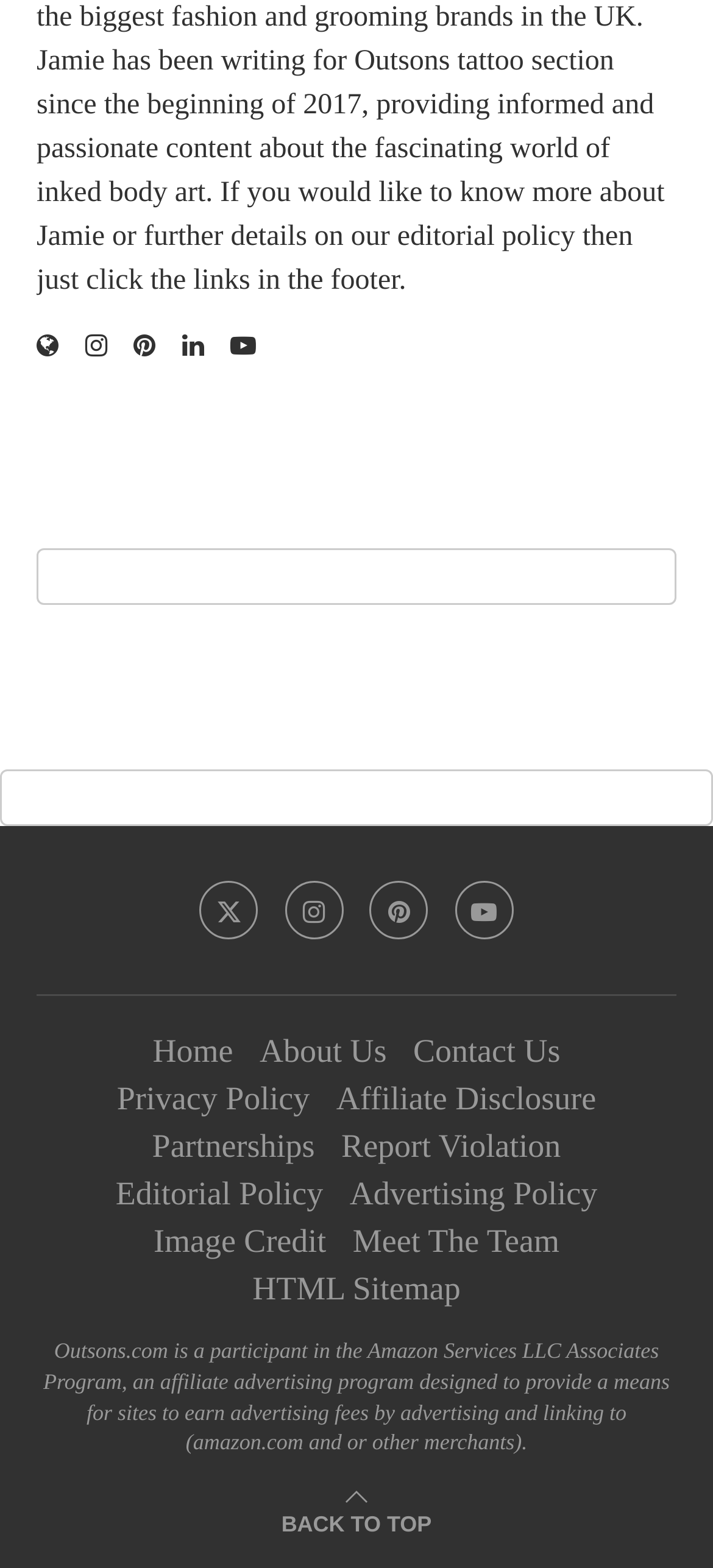Determine the bounding box coordinates of the clickable region to execute the instruction: "View script fonts". The coordinates should be four float numbers between 0 and 1, denoted as [left, top, right, bottom].

None